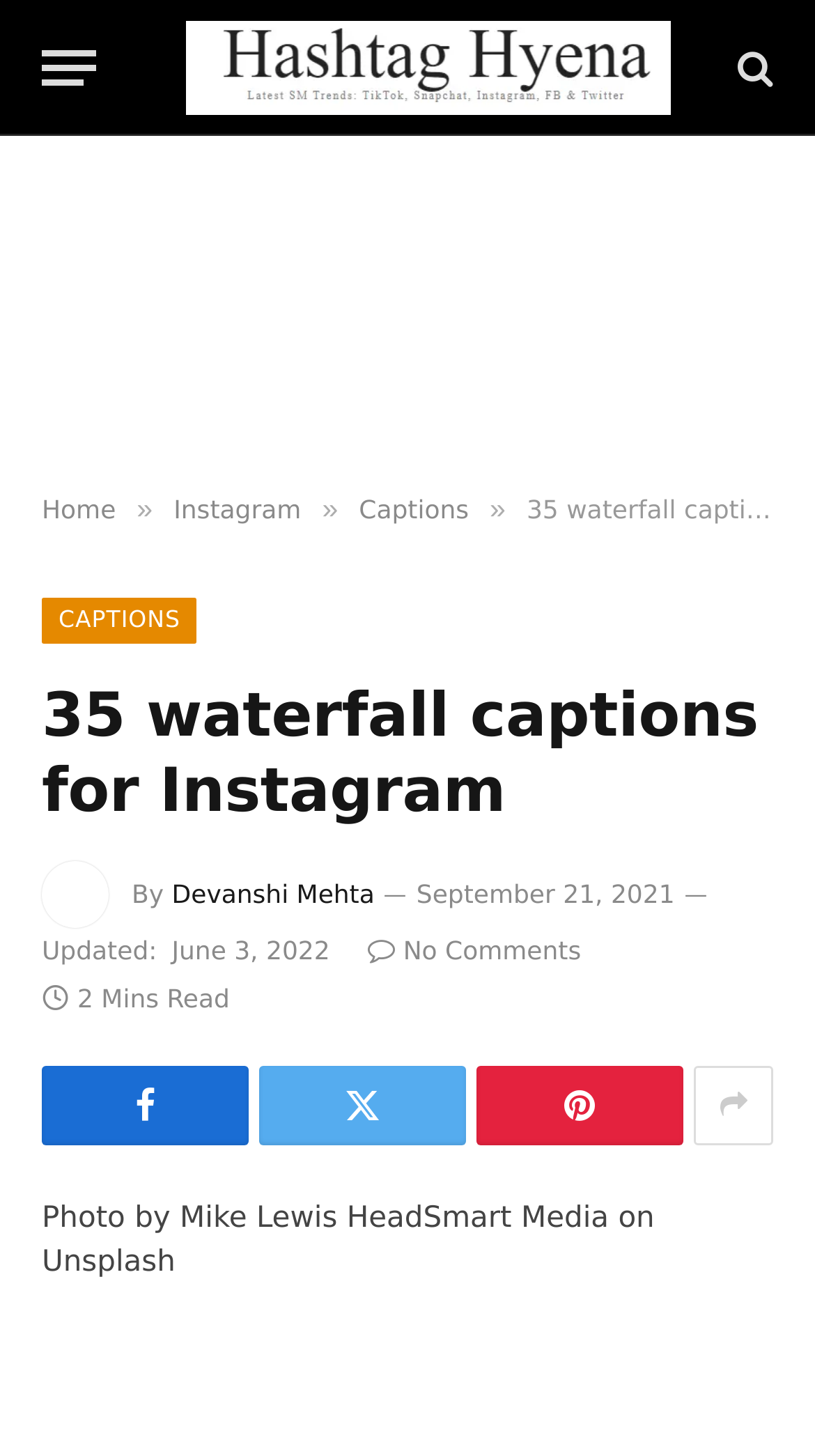Please determine the bounding box coordinates of the element to click in order to execute the following instruction: "Click the Menu button". The coordinates should be four float numbers between 0 and 1, specified as [left, top, right, bottom].

[0.051, 0.014, 0.118, 0.079]